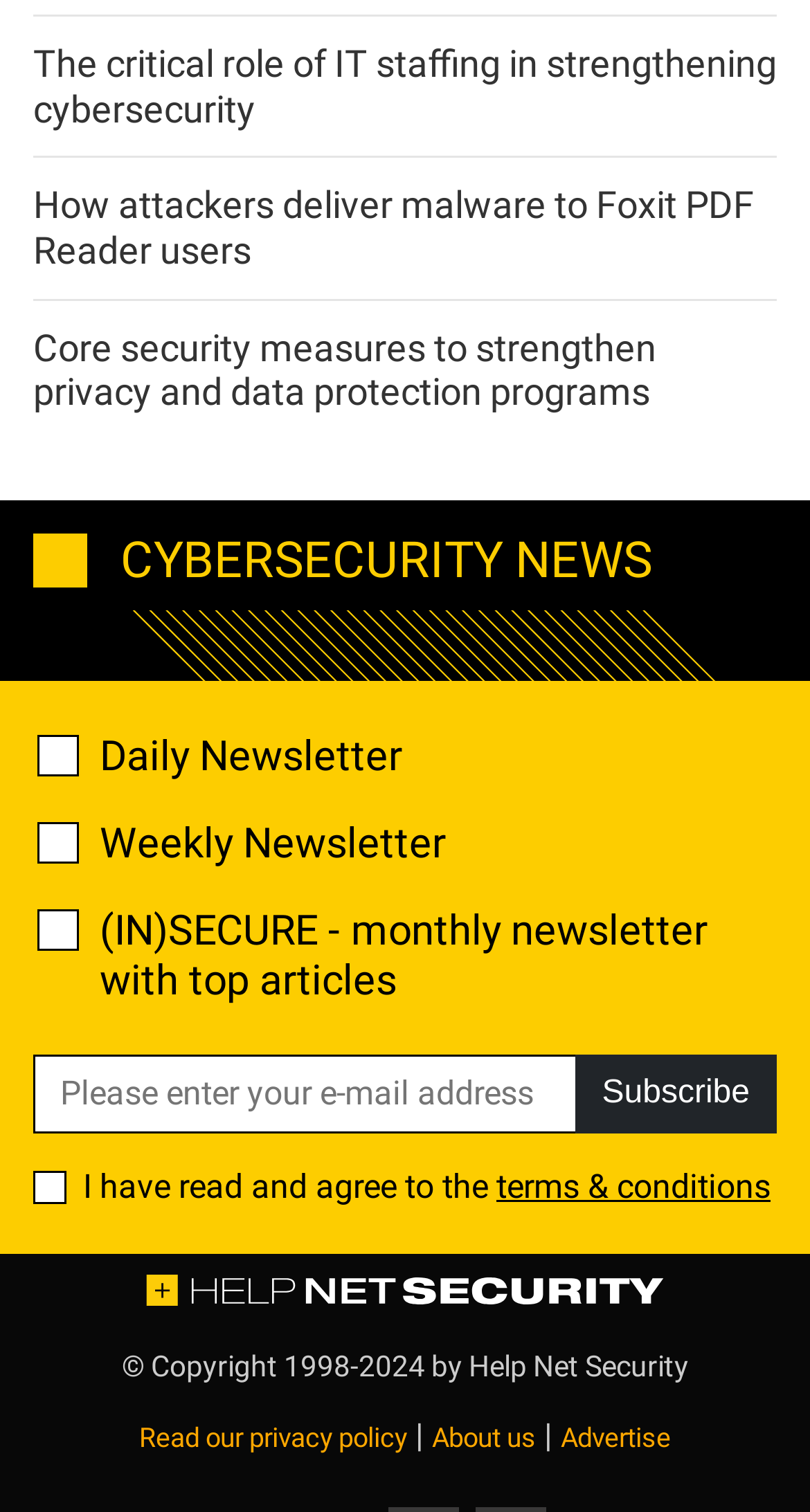Identify the bounding box coordinates of the area that should be clicked in order to complete the given instruction: "Check the daily newsletter checkbox". The bounding box coordinates should be four float numbers between 0 and 1, i.e., [left, top, right, bottom].

[0.046, 0.487, 0.097, 0.514]